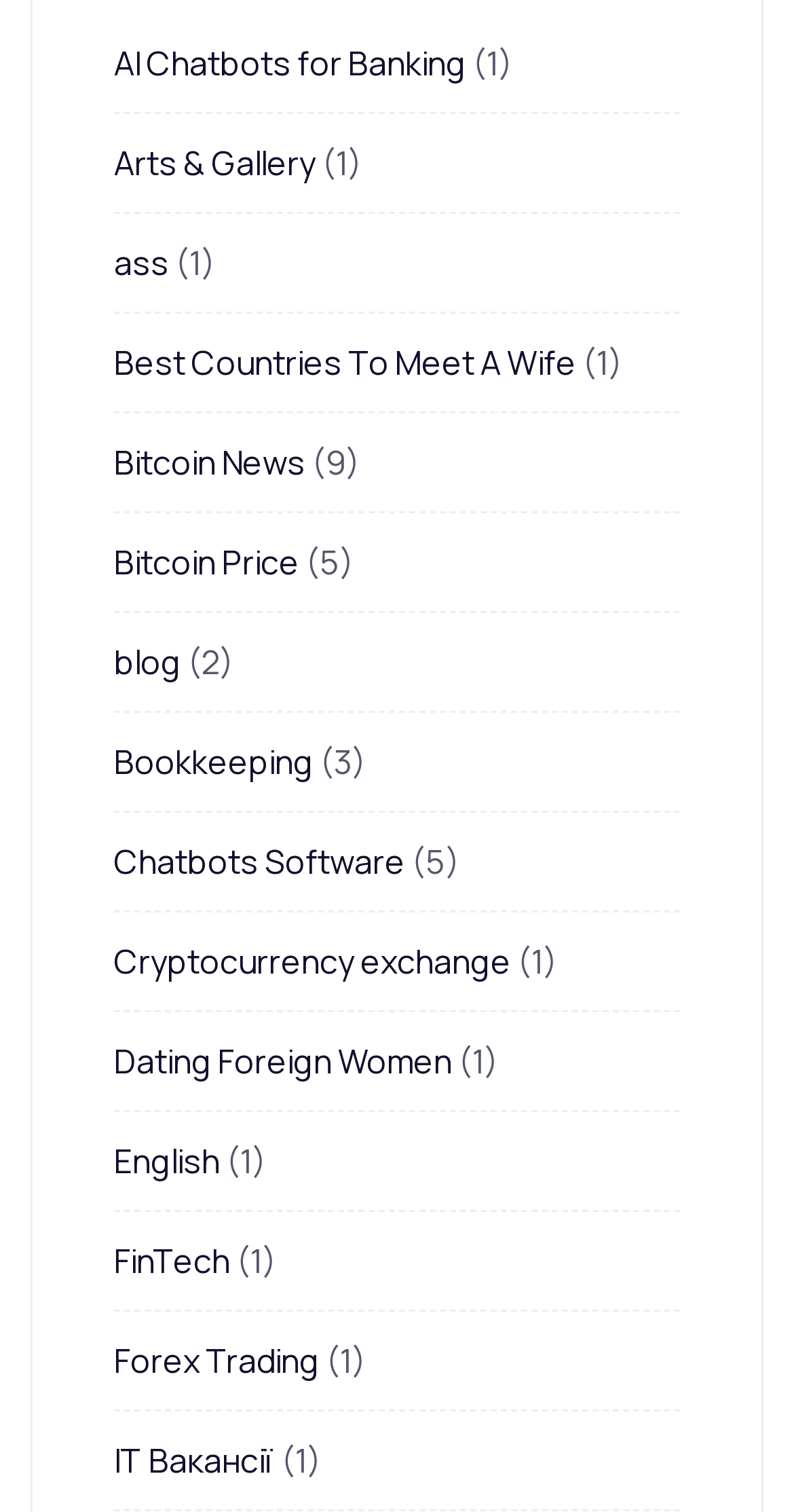Please determine the bounding box coordinates for the element that should be clicked to follow these instructions: "Click on AI Chatbots for Banking".

[0.144, 0.027, 0.587, 0.057]